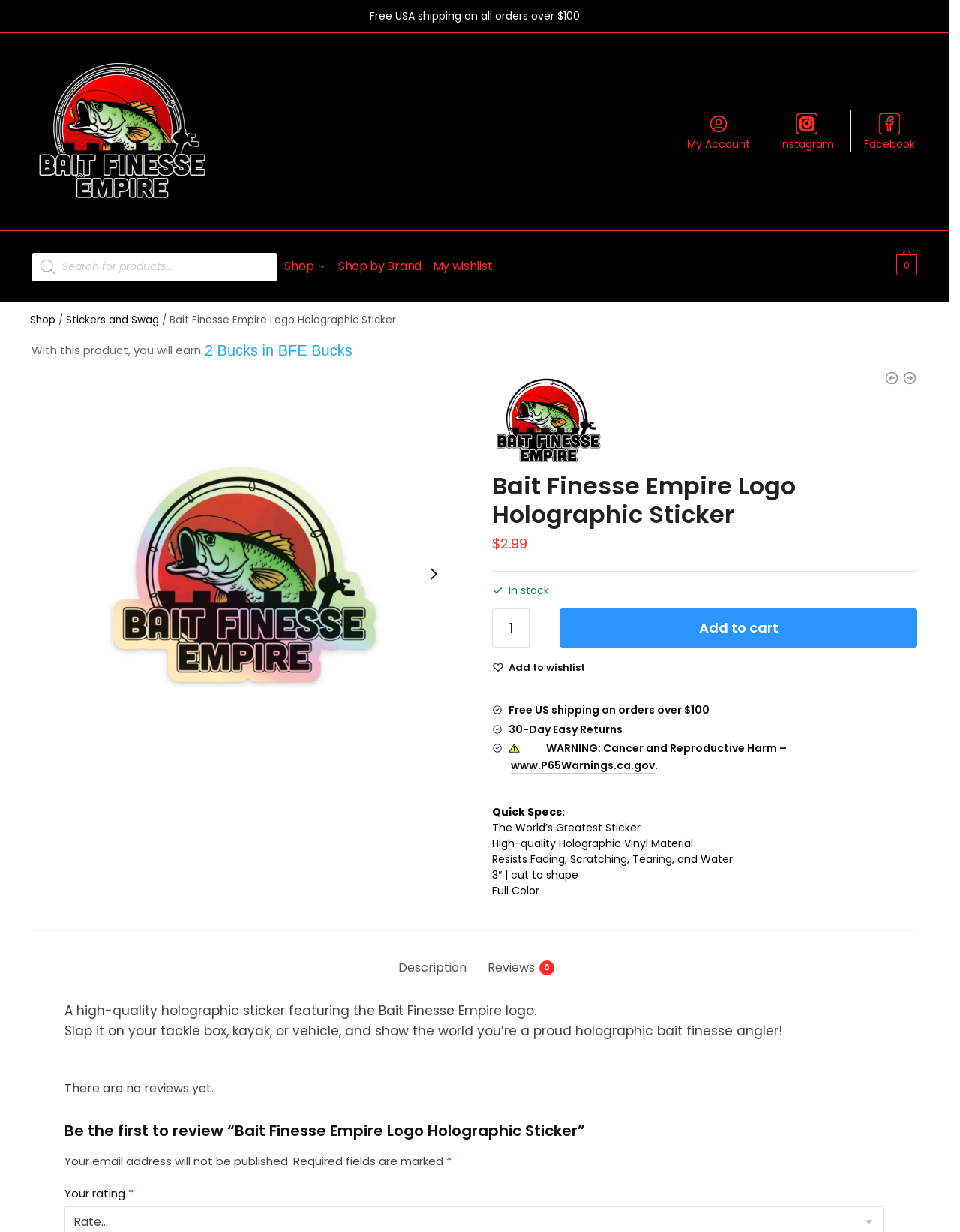Your task is to extract the text of the main heading from the webpage.

Bait Finesse Empire Logo Holographic Sticker